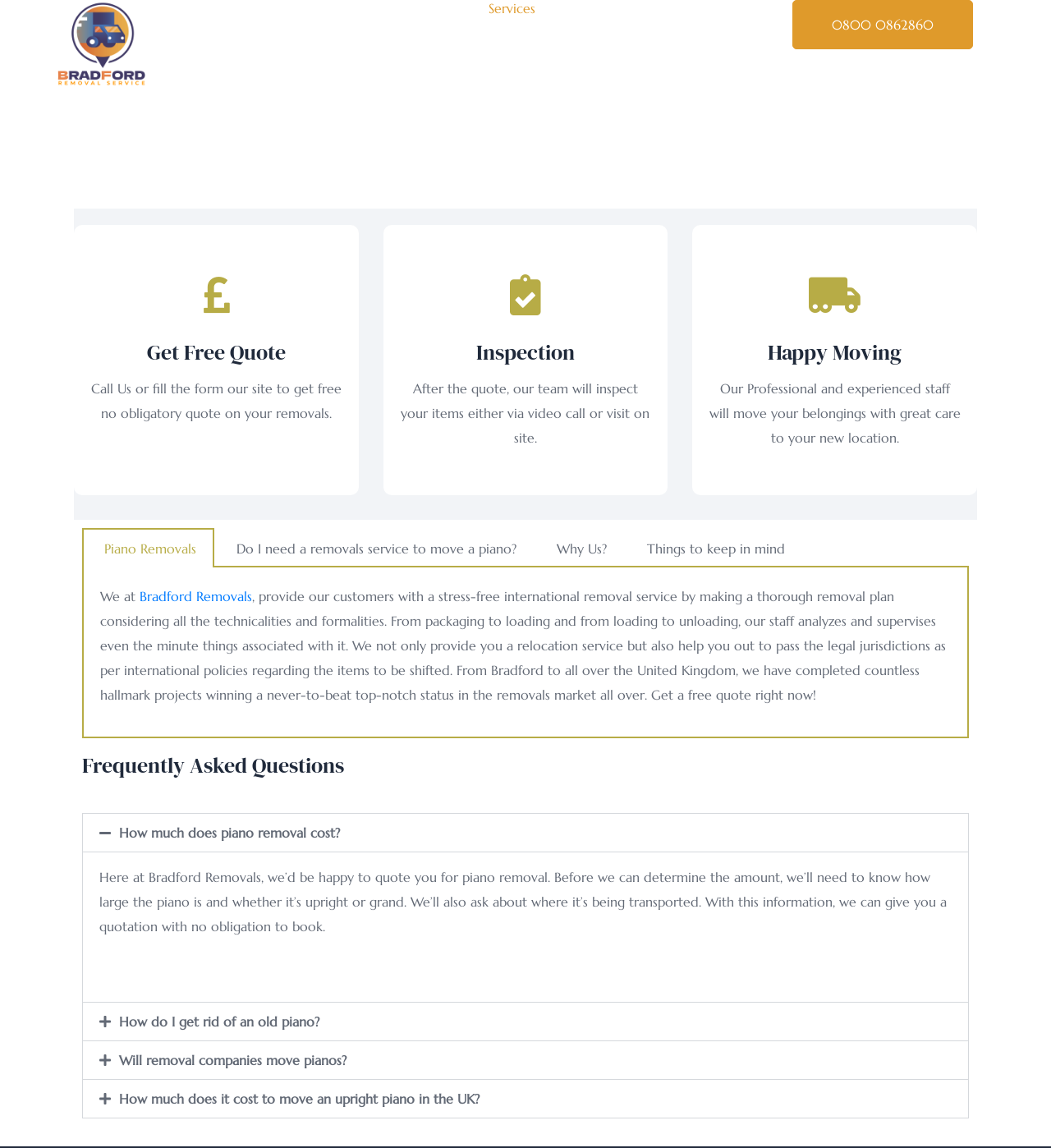Identify the bounding box coordinates of the area you need to click to perform the following instruction: "Click the 'About Us' link".

[0.366, 0.0, 0.418, 0.014]